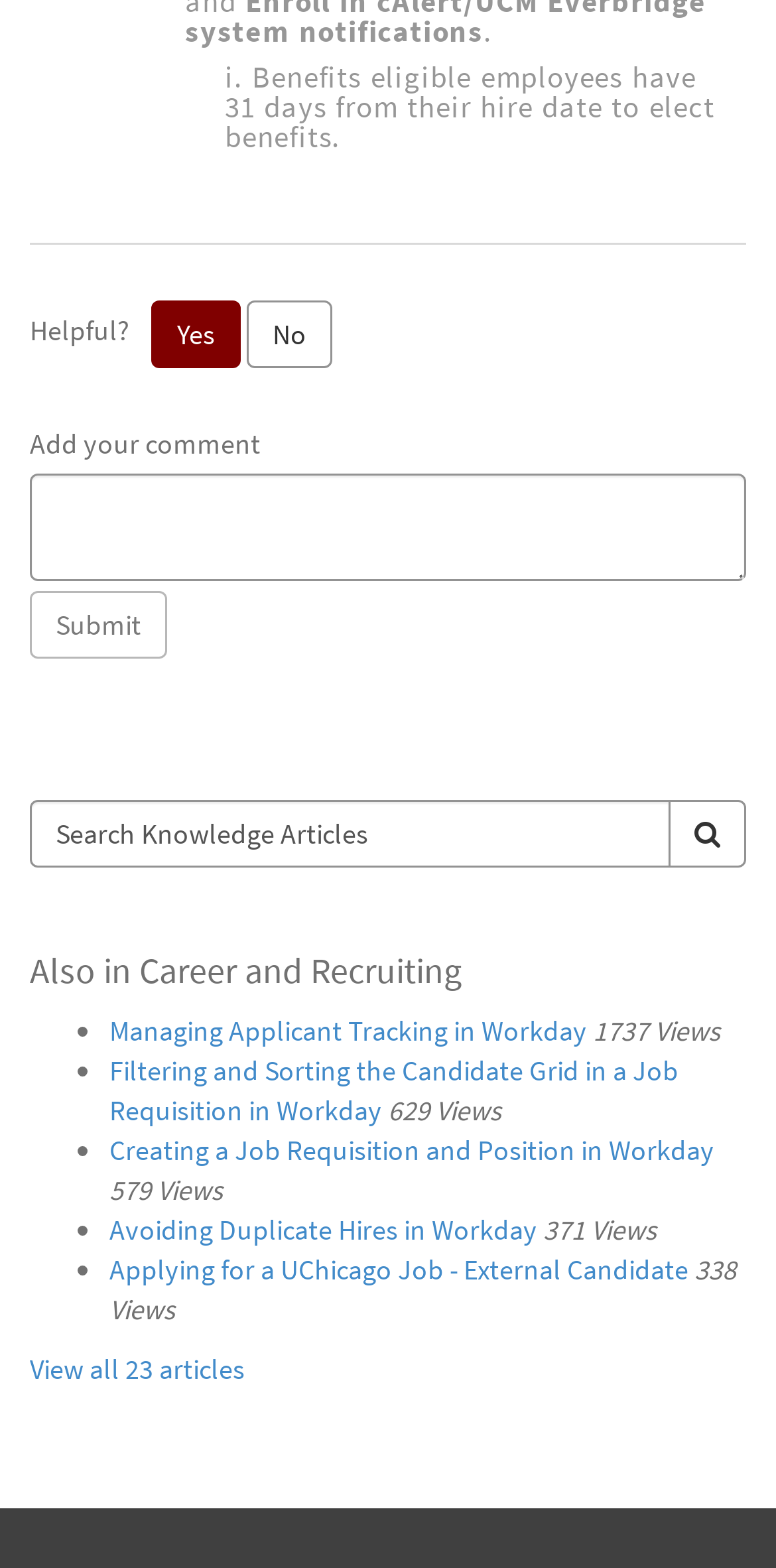Highlight the bounding box coordinates of the element you need to click to perform the following instruction: "View 'Managing Applicant Tracking in Workday'."

[0.141, 0.646, 0.756, 0.668]